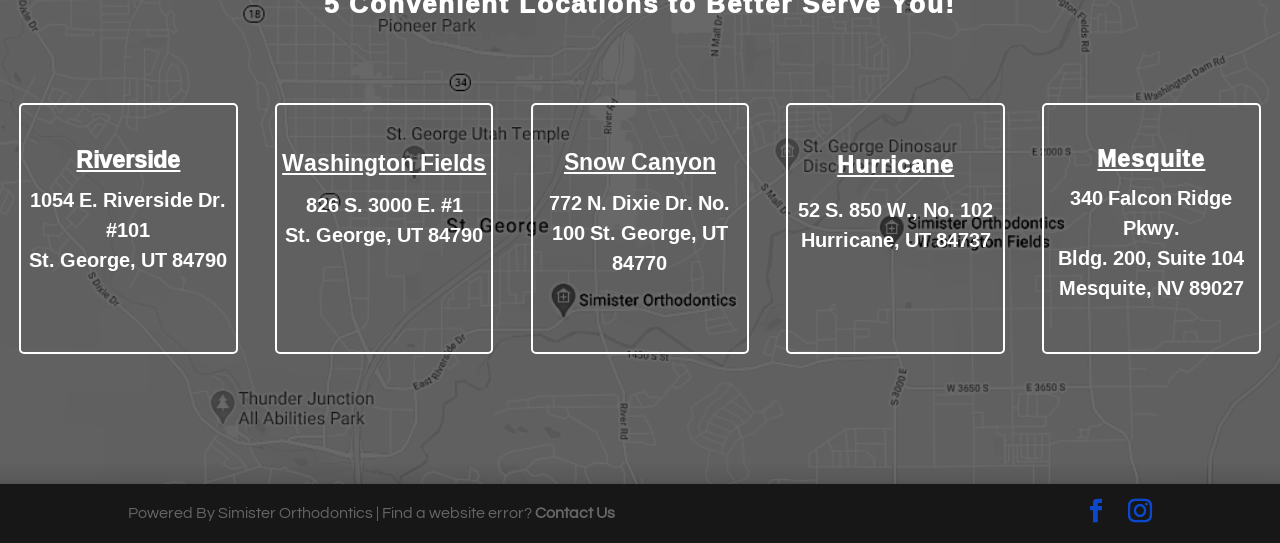Based on the element description: "Contact Us", identify the bounding box coordinates for this UI element. The coordinates must be four float numbers between 0 and 1, listed as [left, top, right, bottom].

[0.418, 0.93, 0.48, 0.96]